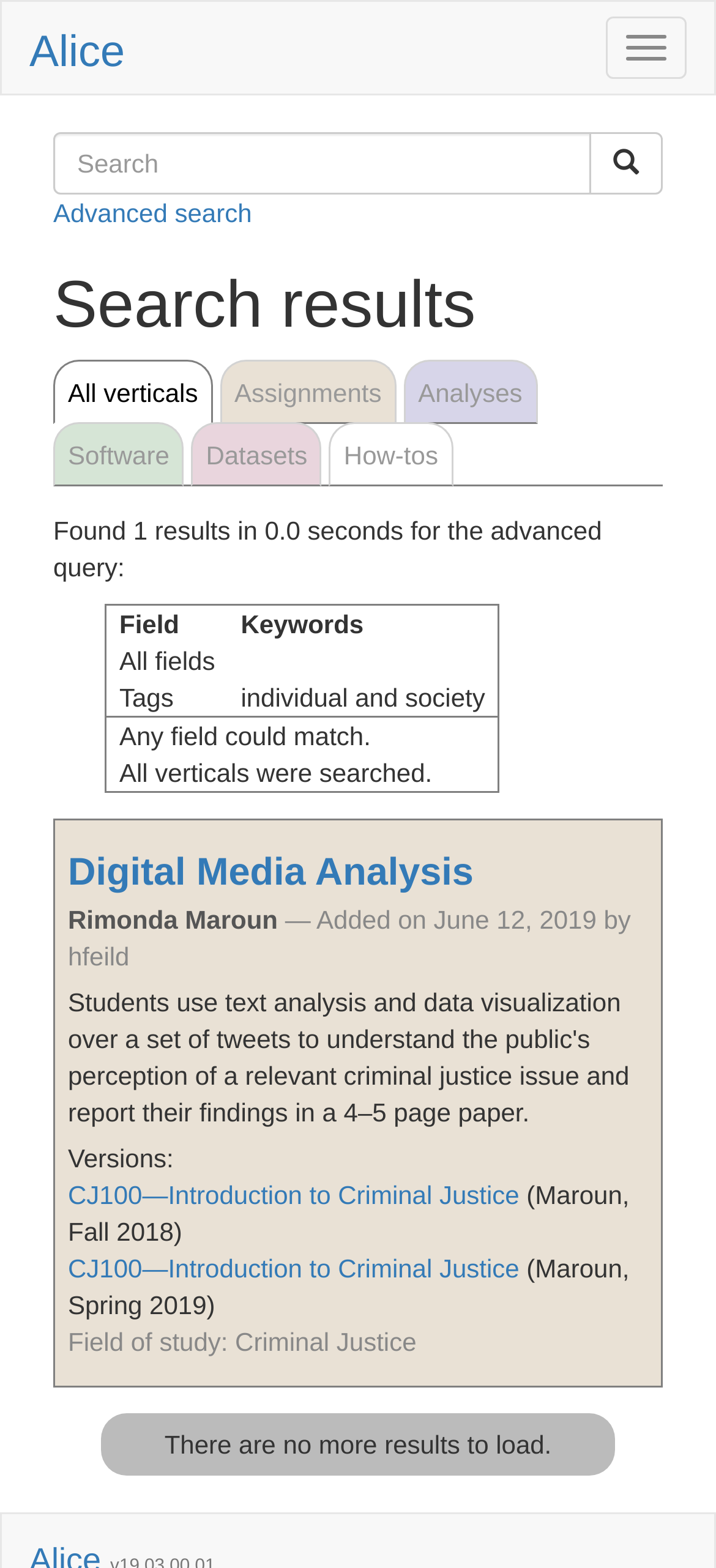Locate the bounding box of the UI element based on this description: "Advanced search". Provide four float numbers between 0 and 1 as [left, top, right, bottom].

[0.074, 0.126, 0.352, 0.145]